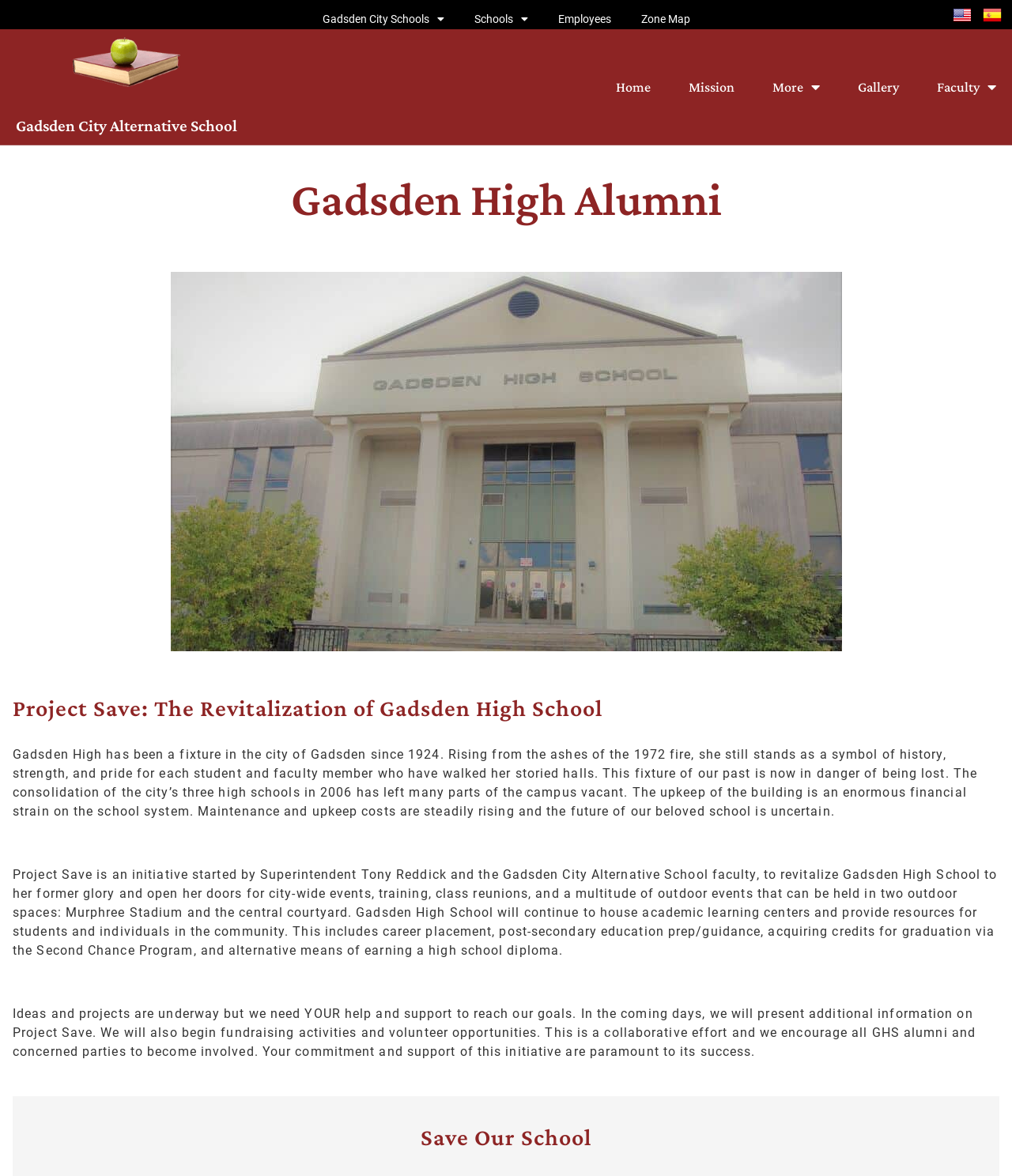Answer the question in a single word or phrase:
What is the name of the stadium mentioned on the webpage?

Murphree Stadium